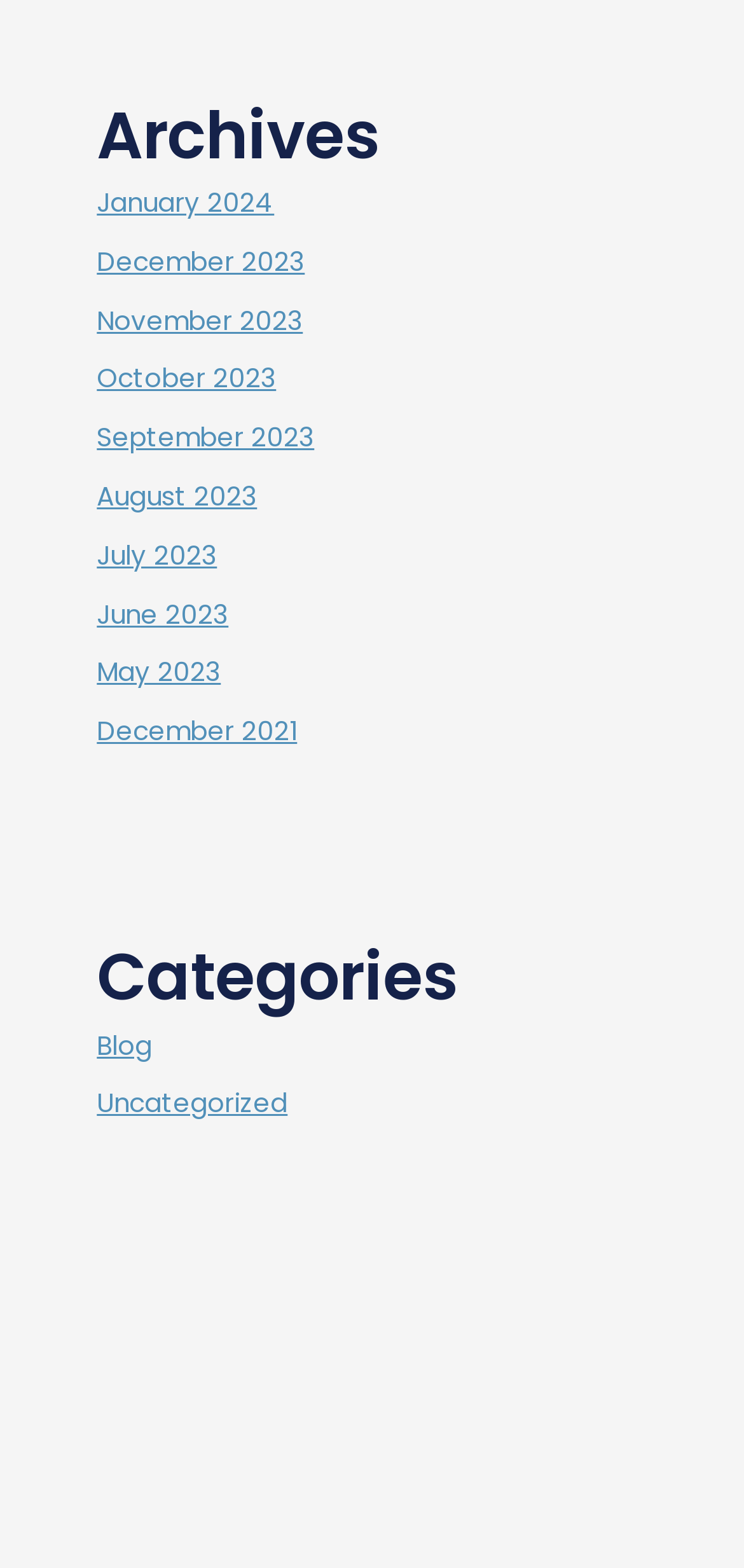Provide a brief response to the question below using one word or phrase:
What is the most recent archive?

January 2024